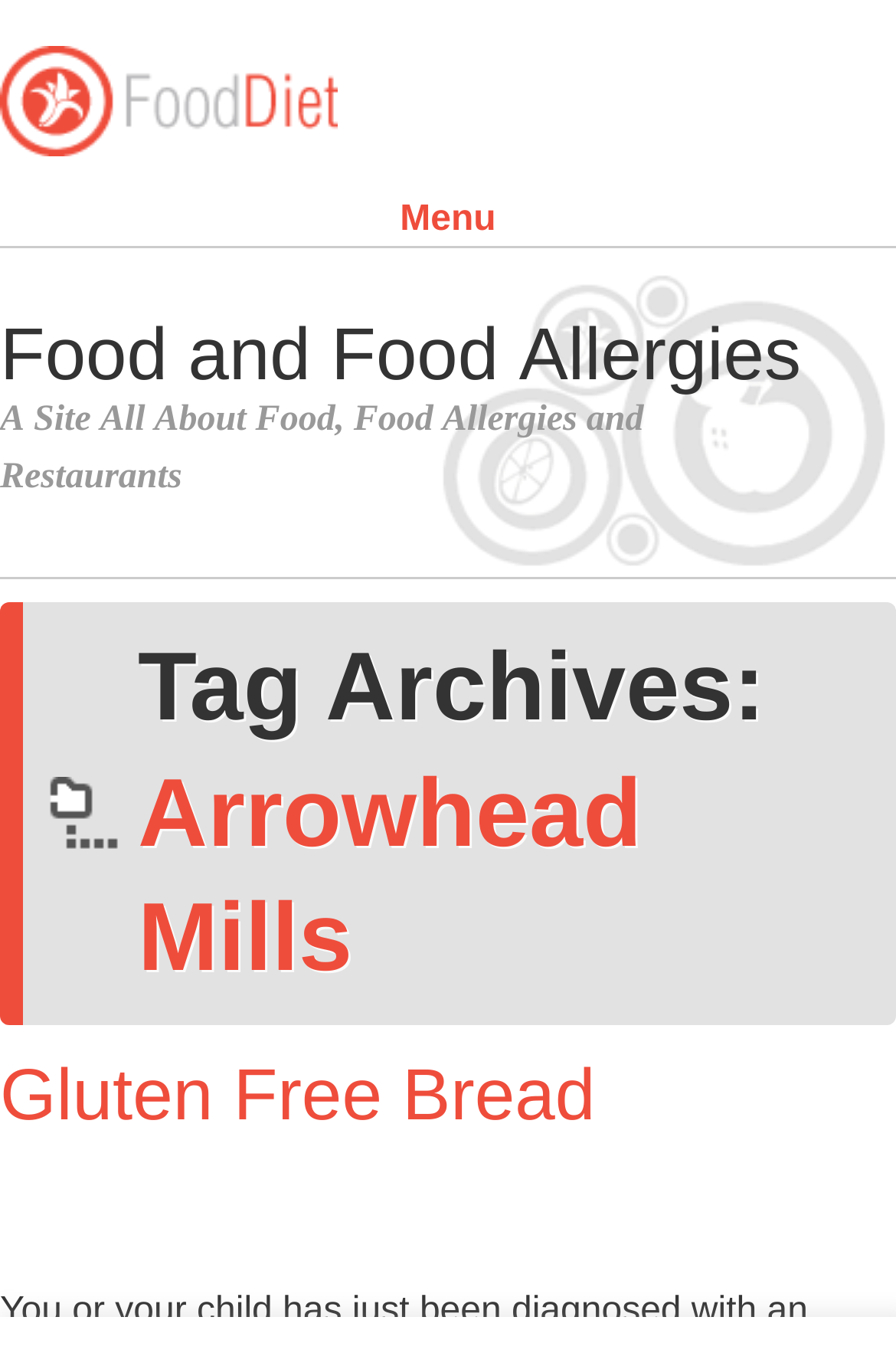Find the bounding box coordinates corresponding to the UI element with the description: "Gluten Free Bread". The coordinates should be formatted as [left, top, right, bottom], with values as floats between 0 and 1.

[0.0, 0.778, 0.664, 0.839]